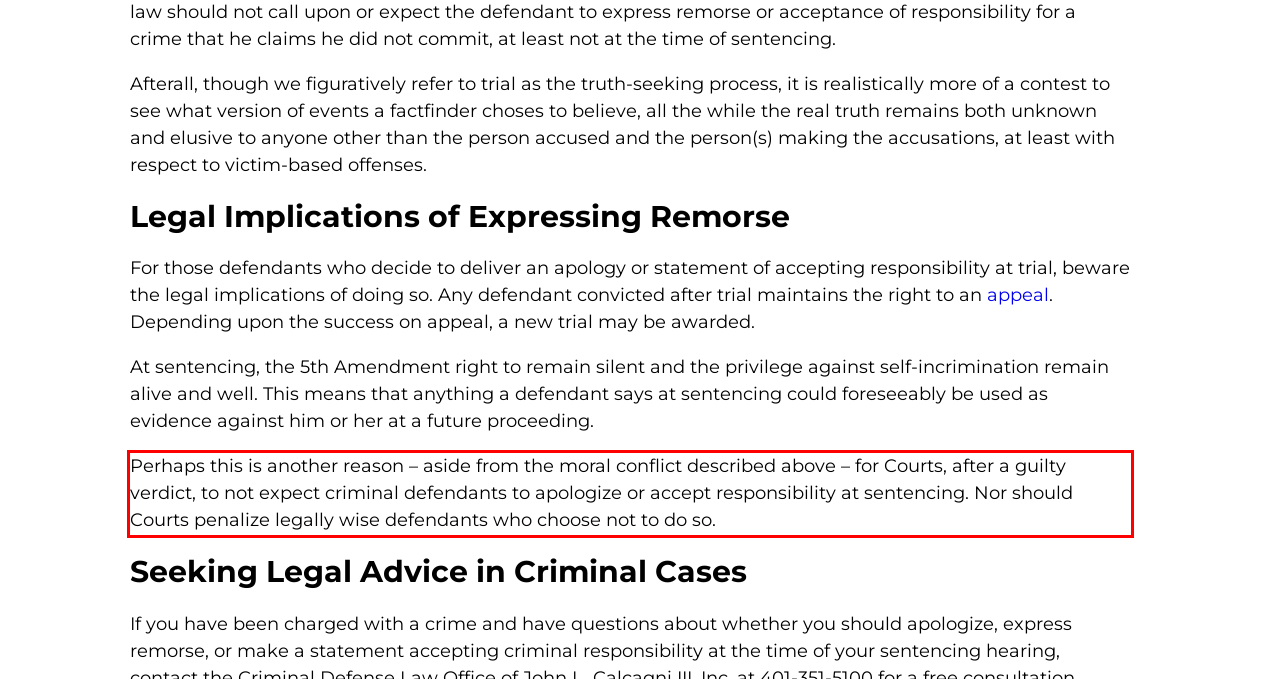Please analyze the provided webpage screenshot and perform OCR to extract the text content from the red rectangle bounding box.

Perhaps this is another reason – aside from the moral conflict described above – for Courts, after a guilty verdict, to not expect criminal defendants to apologize or accept responsibility at sentencing. Nor should Courts penalize legally wise defendants who choose not to do so.